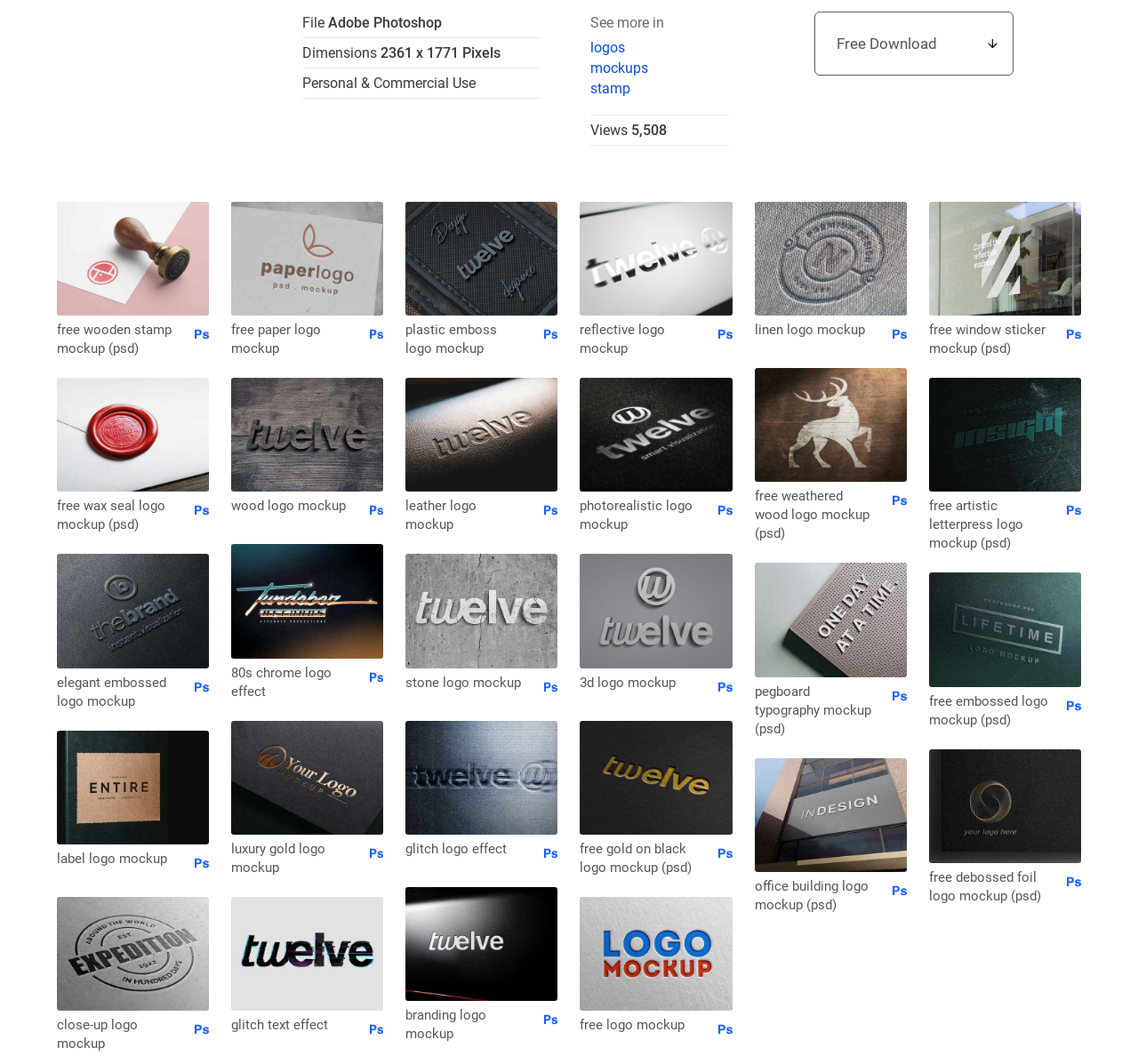Locate the bounding box coordinates of the area to click to fulfill this instruction: "Download the Wooden Stamp Mockup". The bounding box should be presented as four float numbers between 0 and 1, in the order [left, top, right, bottom].

[0.05, 0.189, 0.184, 0.299]